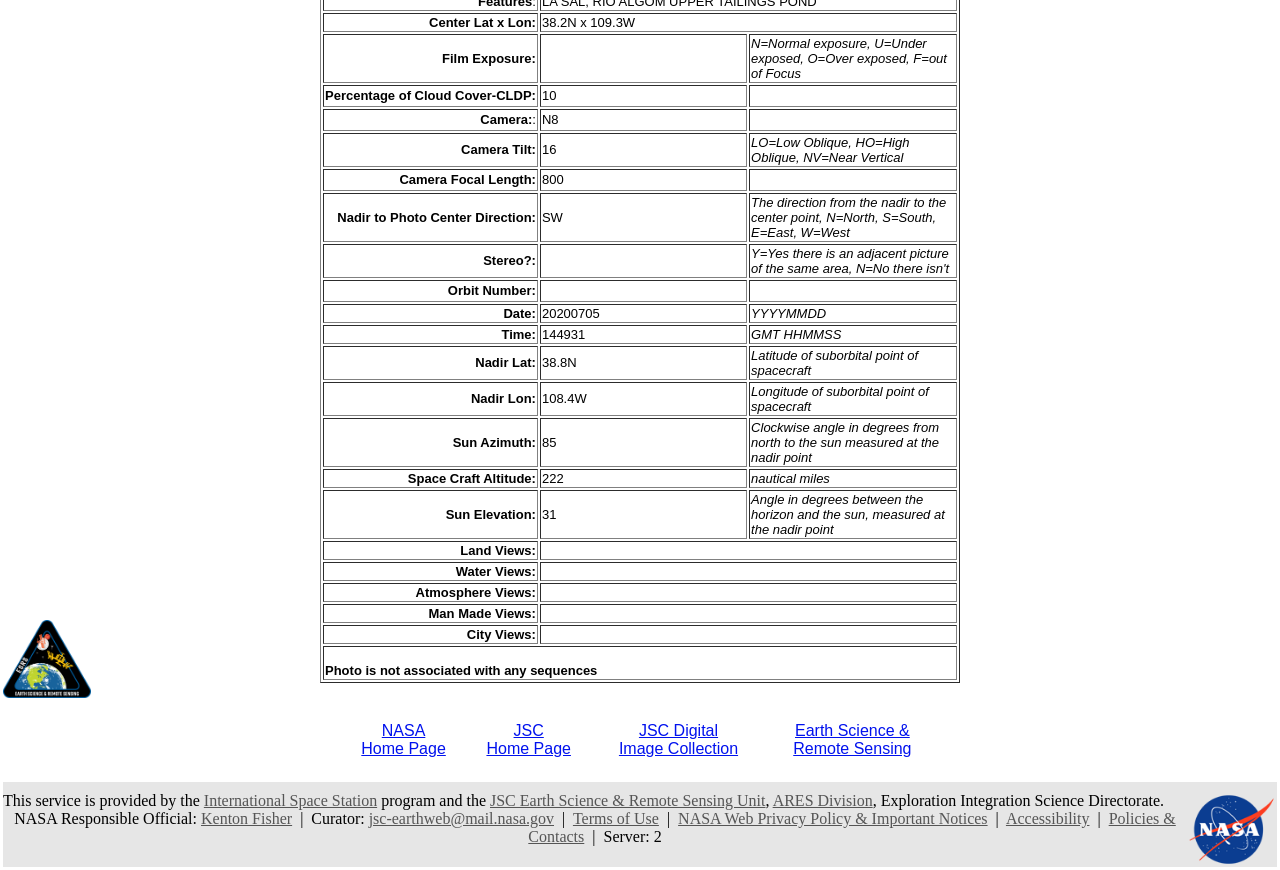Given the description "JSCHome Page", determine the bounding box of the corresponding UI element.

[0.38, 0.83, 0.446, 0.87]